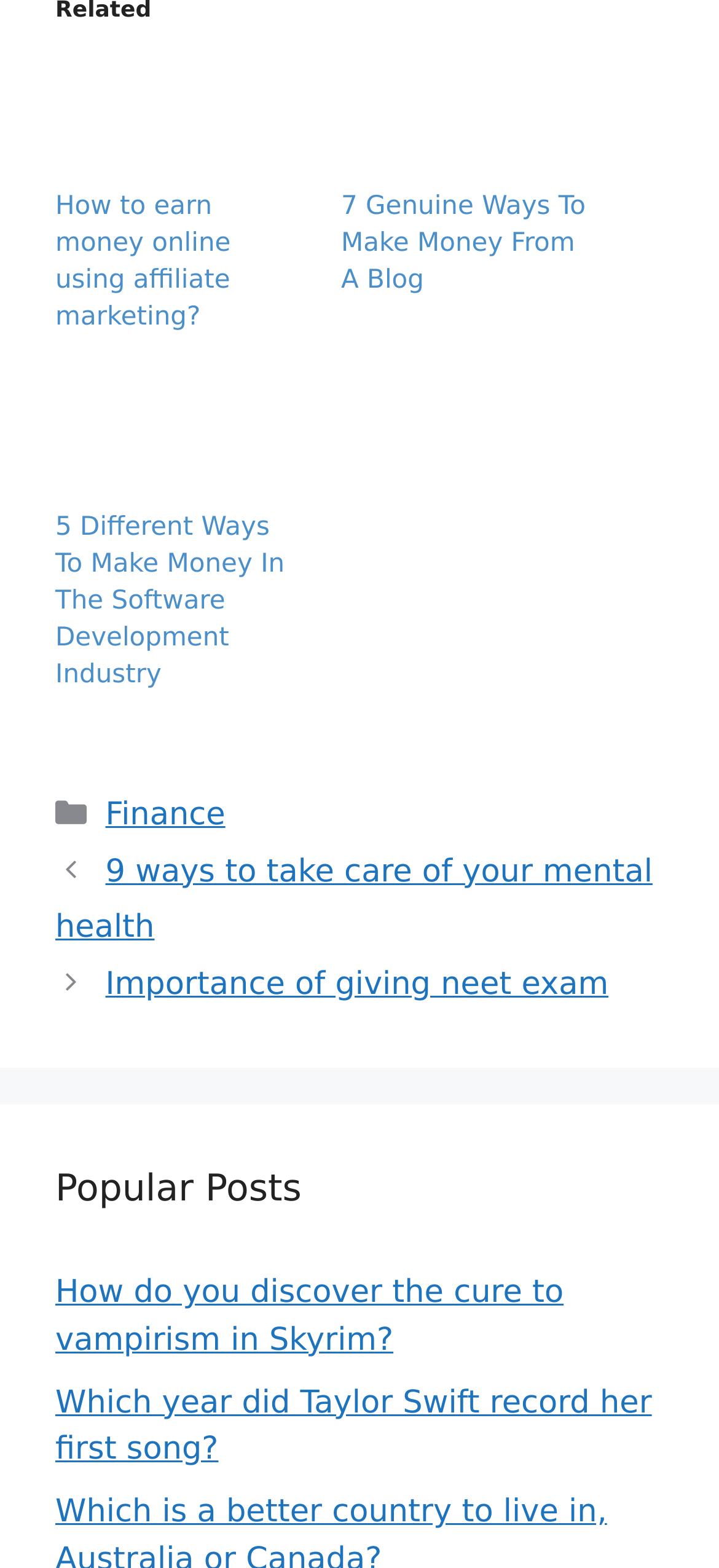What is the topic of the first article?
Please answer using one word or phrase, based on the screenshot.

Affiliate marketing